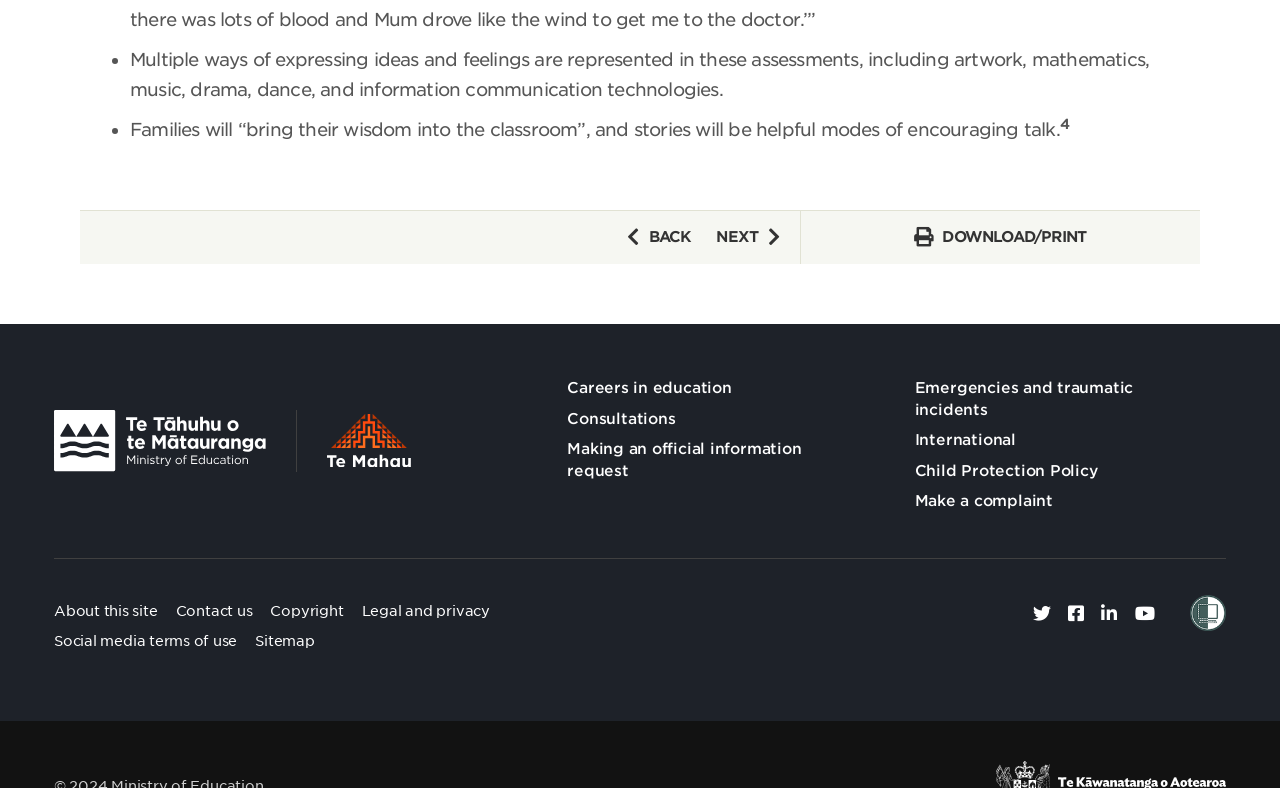How many ways of expressing ideas are mentioned in the text?
Please answer the question with a detailed response using the information from the screenshot.

The text states that 'Multiple ways of expressing ideas and feelings are represented in these assessments, including artwork, mathematics, music, drama, dance, and information communication technologies.' This implies that there are at least 6 ways of expressing ideas mentioned.